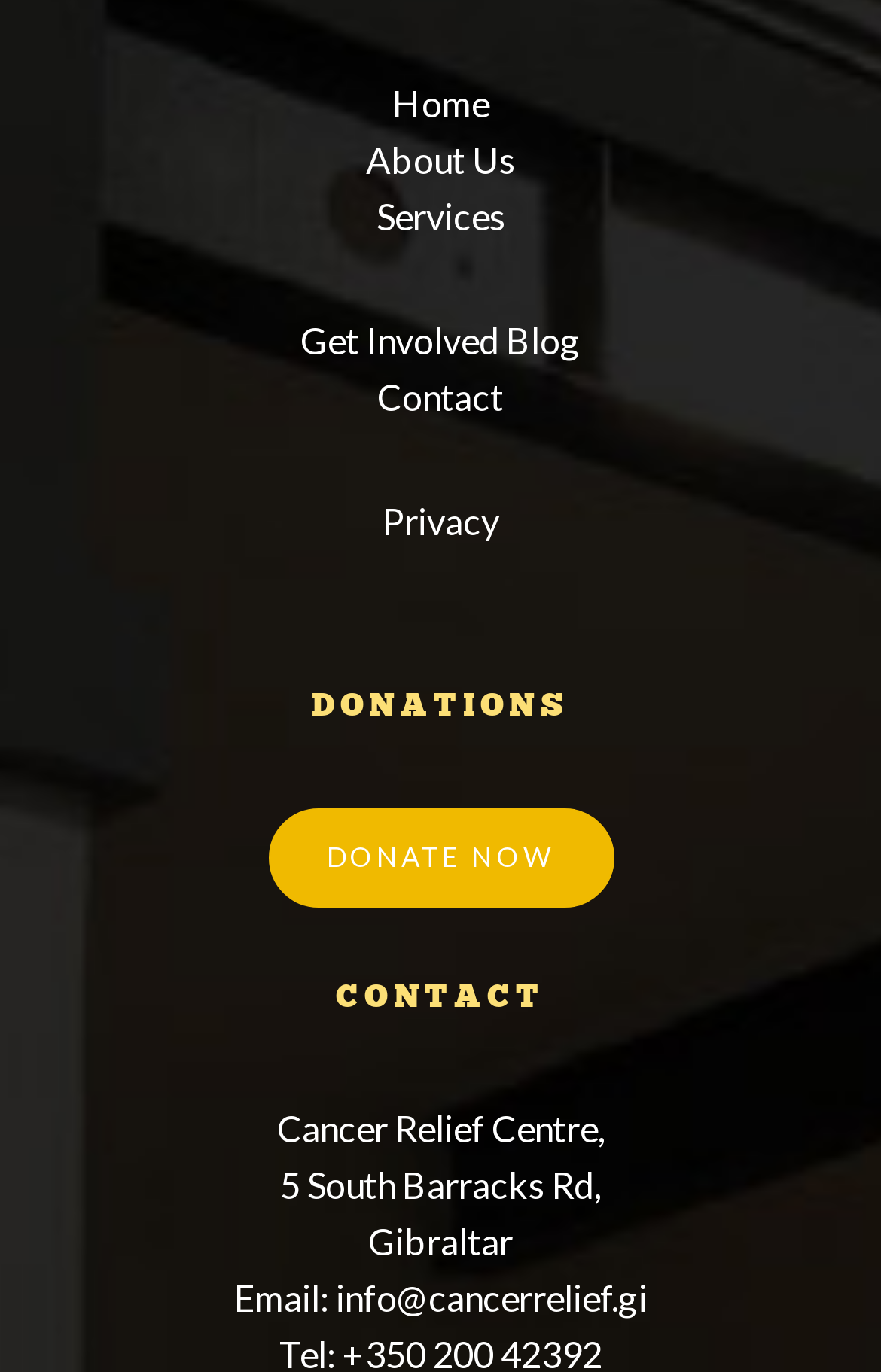How many links are in the top navigation bar?
Answer the question with a single word or phrase, referring to the image.

6